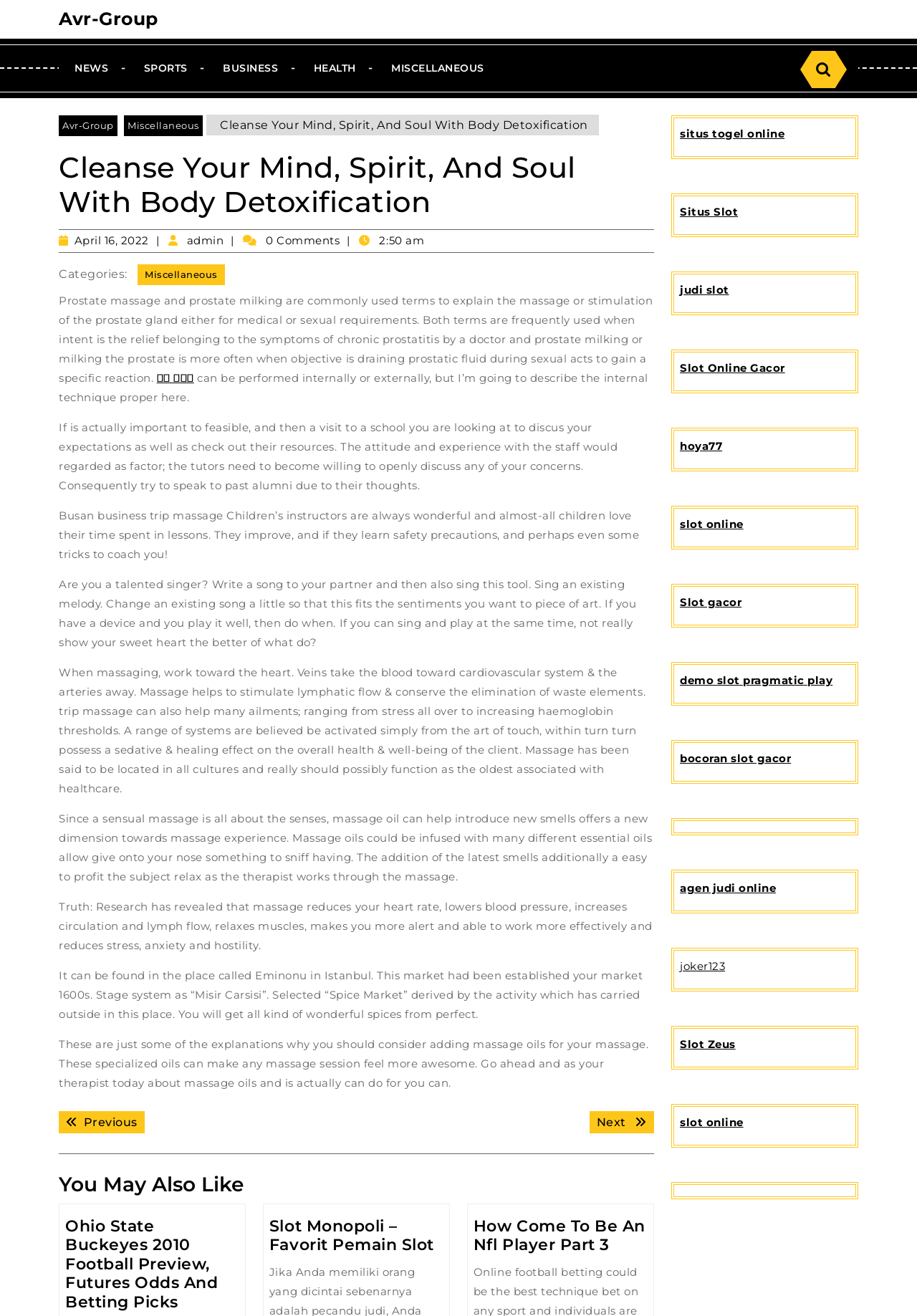Determine the bounding box coordinates for the area that should be clicked to carry out the following instruction: "Click on Miscellaneous".

[0.15, 0.201, 0.245, 0.216]